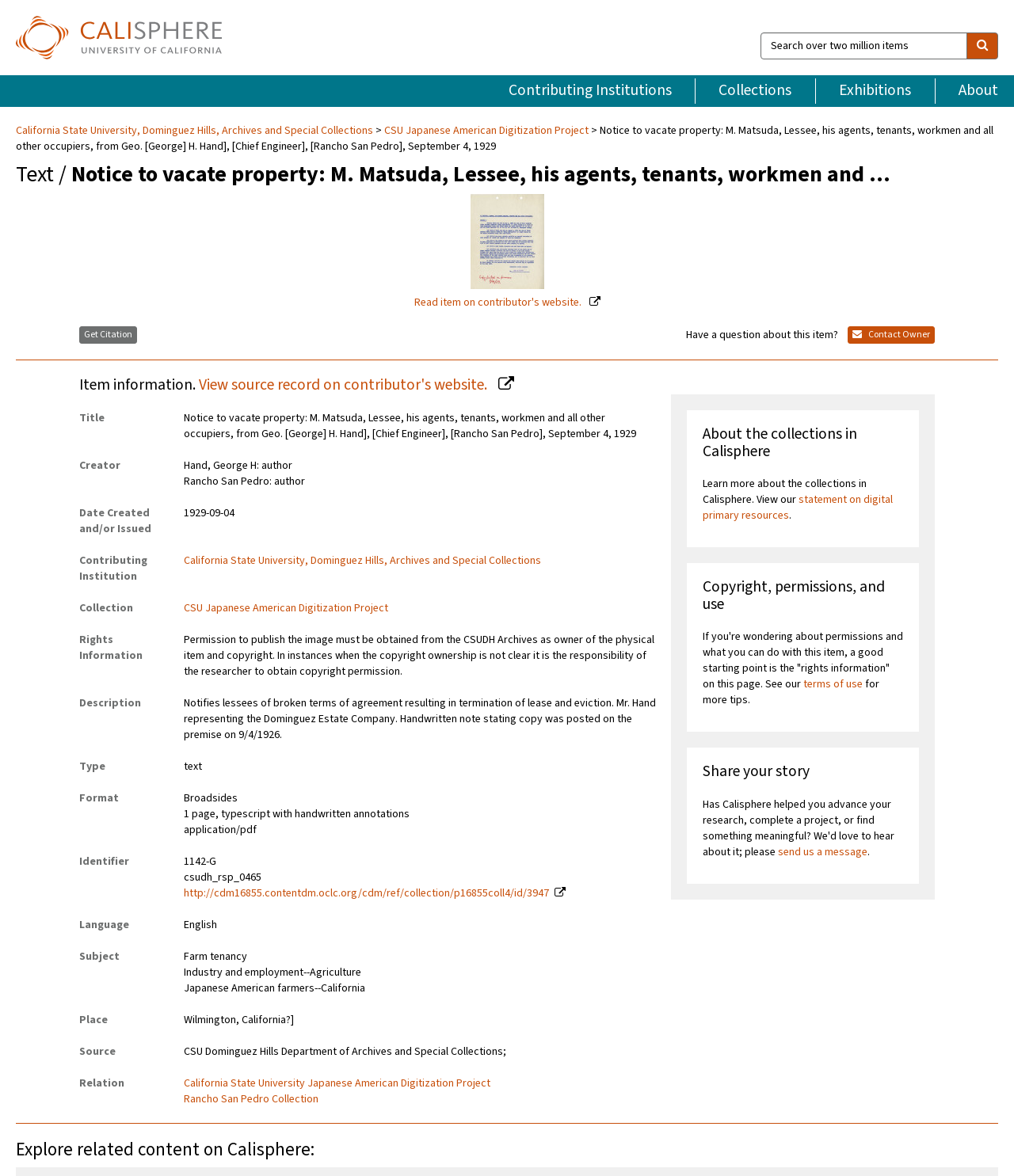Please locate the bounding box coordinates of the element that needs to be clicked to achieve the following instruction: "Read item on contributor's website". The coordinates should be four float numbers between 0 and 1, i.e., [left, top, right, bottom].

[0.408, 0.165, 0.592, 0.264]